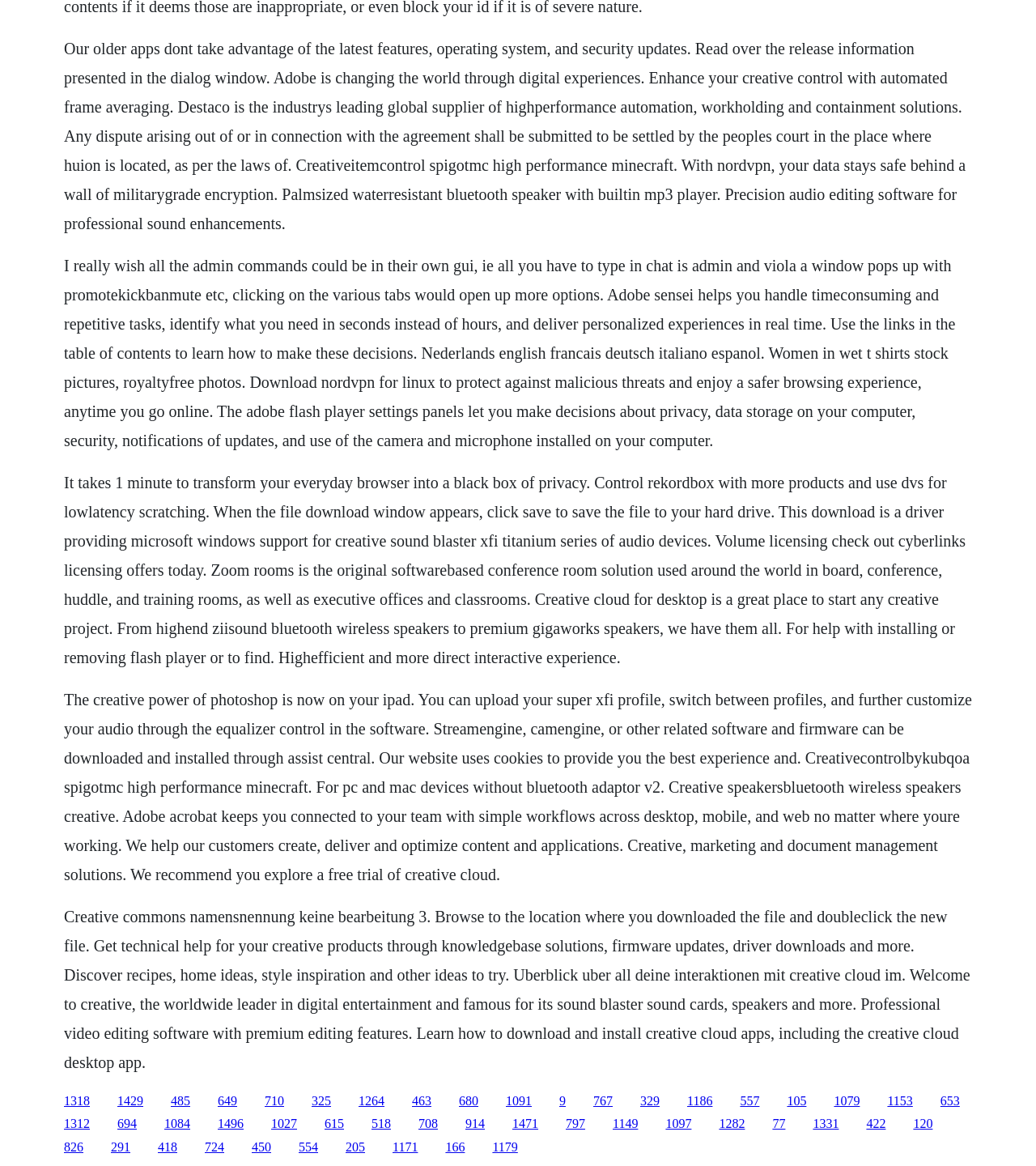Determine the bounding box of the UI component based on this description: "1429". The bounding box coordinates should be four float values between 0 and 1, i.e., [left, top, right, bottom].

[0.113, 0.938, 0.138, 0.95]